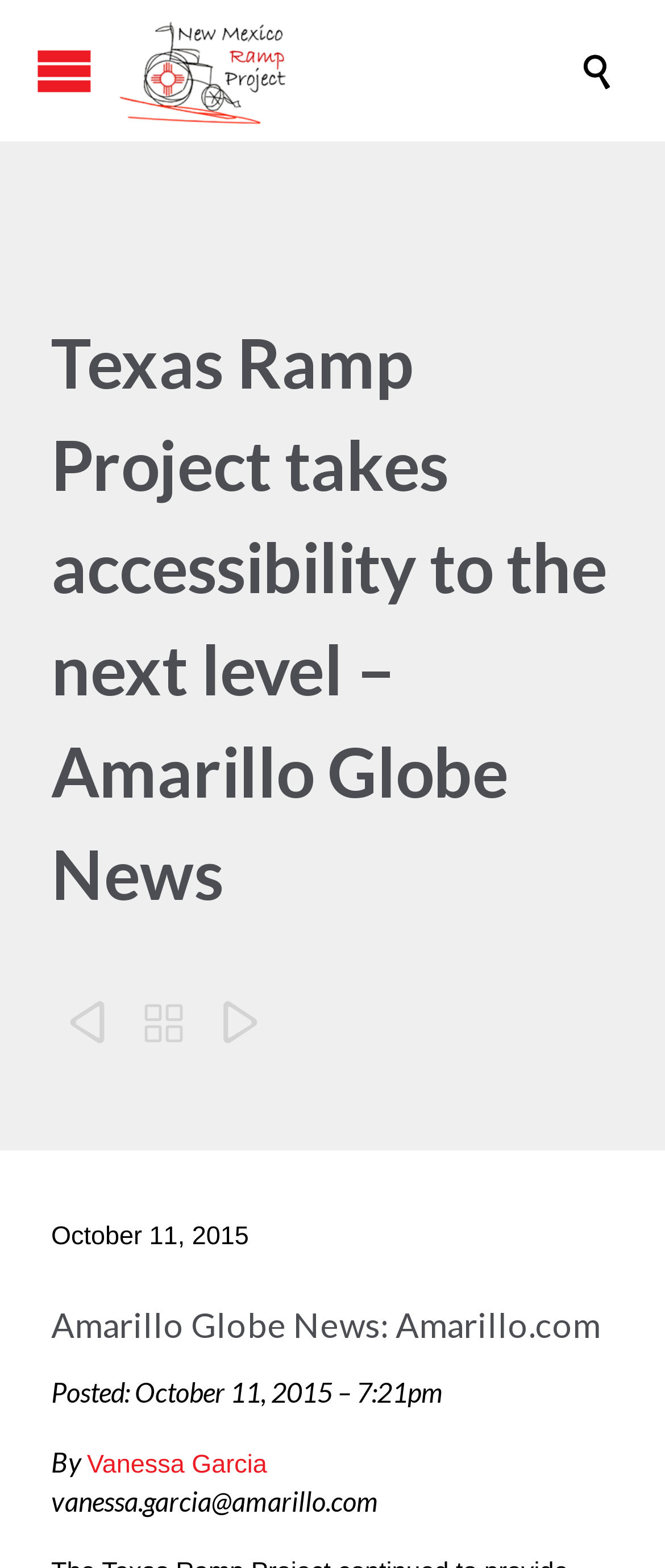Please answer the following question as detailed as possible based on the image: 
How many social media links are there?

I found the answer by looking at the link elements '', '', and '' which are located below the heading element 'Texas Ramp Project takes accessibility to the next level – Amarillo Globe News' and are likely to be social media links.